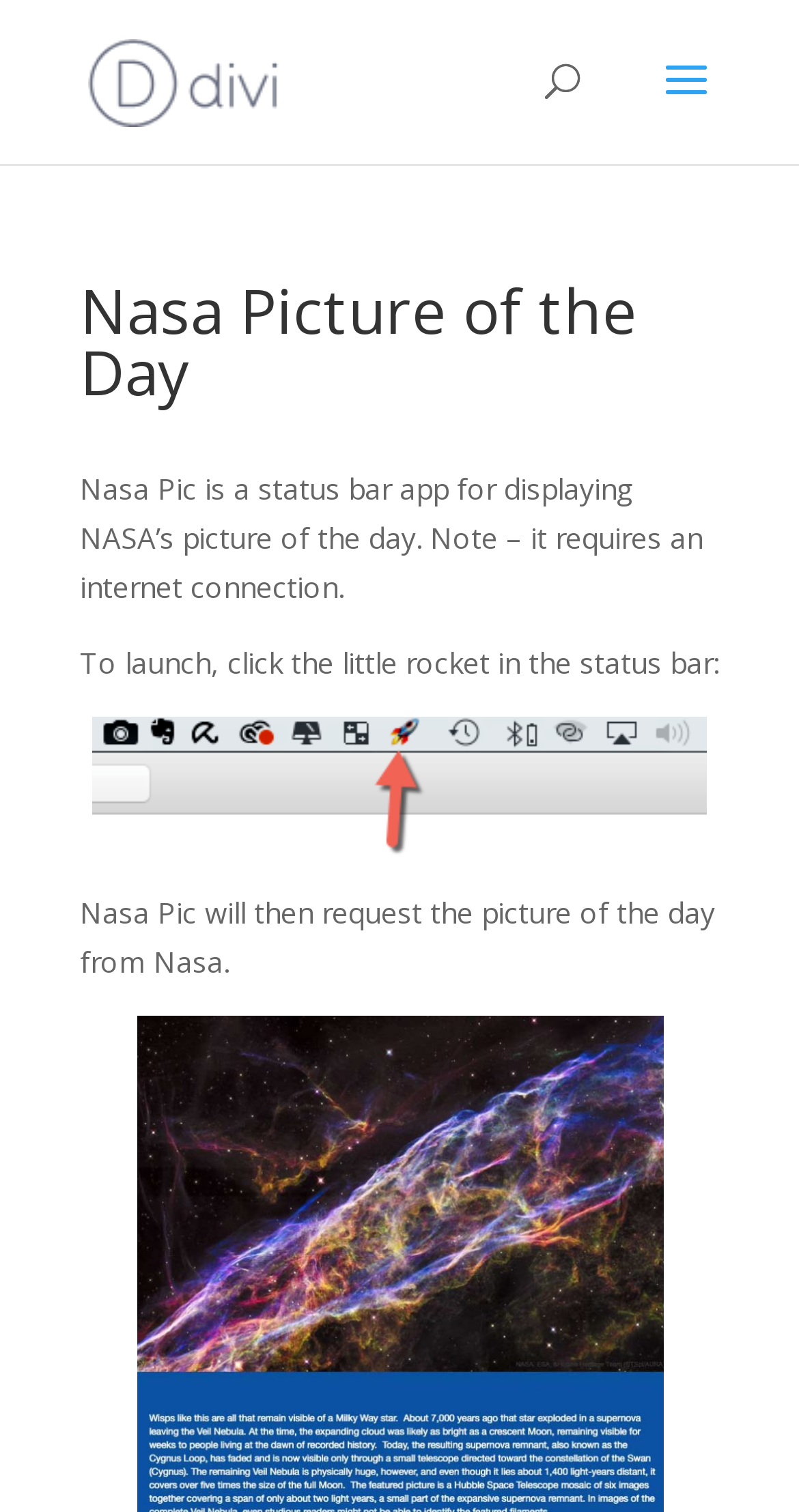What does Nasa Pic request from NASA?
Provide a one-word or short-phrase answer based on the image.

Picture of the day